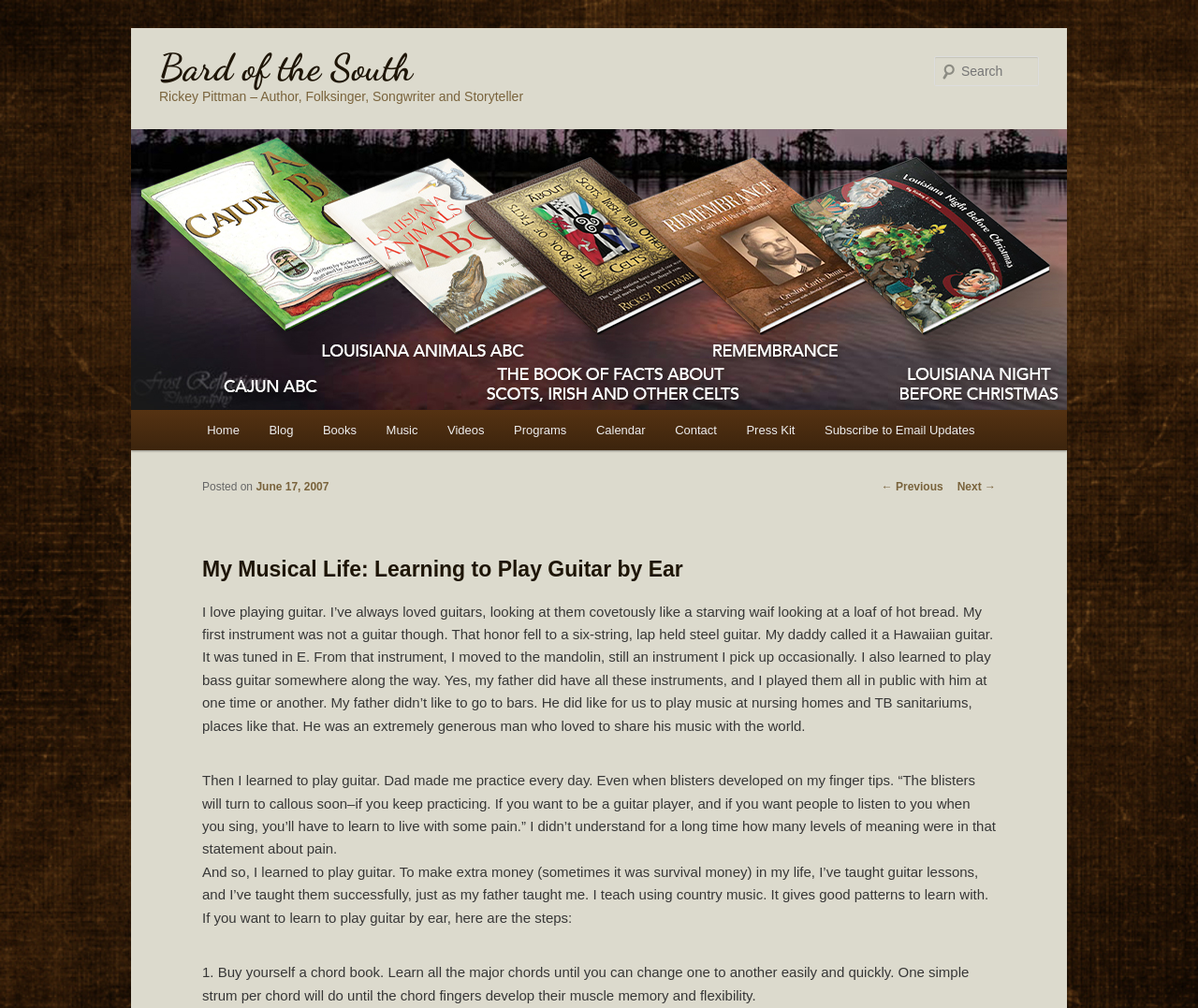Please specify the bounding box coordinates of the clickable section necessary to execute the following command: "Read the previous post".

[0.736, 0.476, 0.787, 0.489]